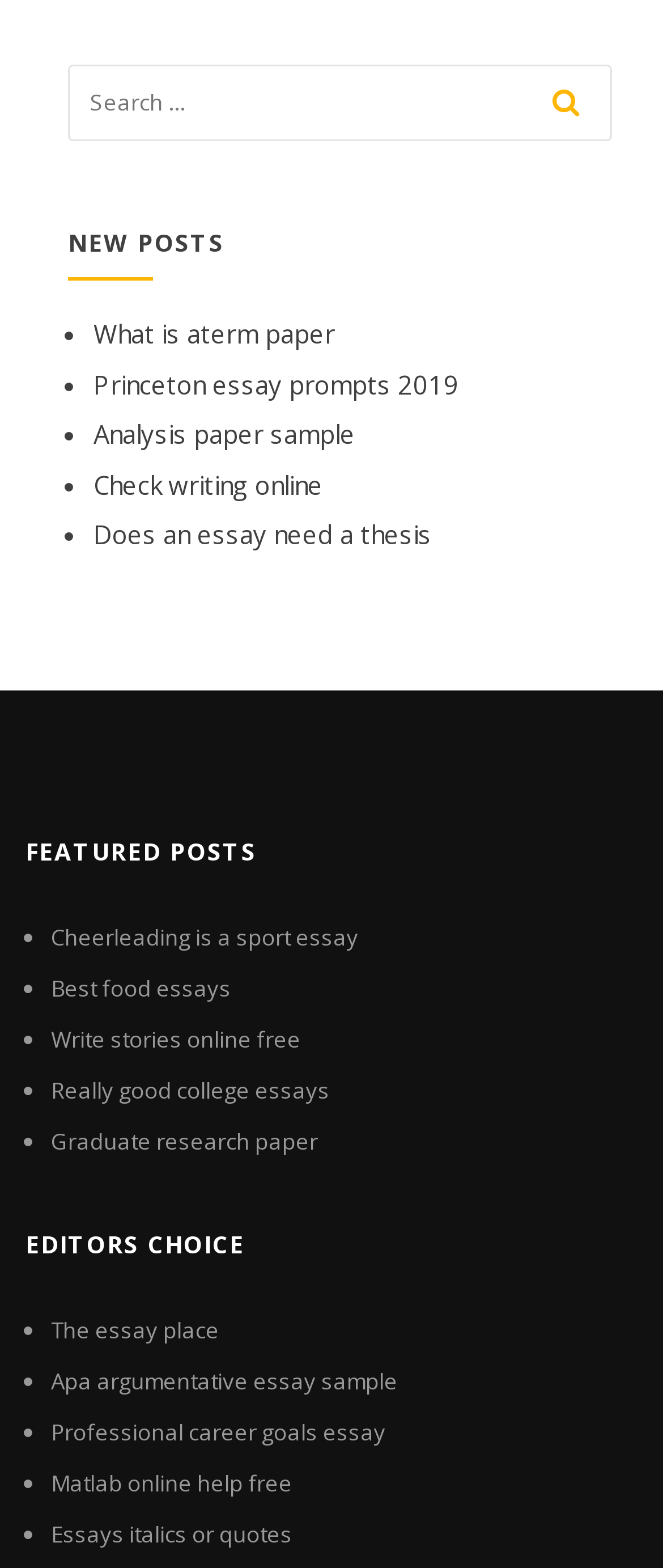Bounding box coordinates are given in the format (top-left x, top-left y, bottom-right x, bottom-right y). All values should be floating point numbers between 0 and 1. Provide the bounding box coordinate for the UI element described as: Professional career goals essay

[0.077, 0.903, 0.582, 0.923]